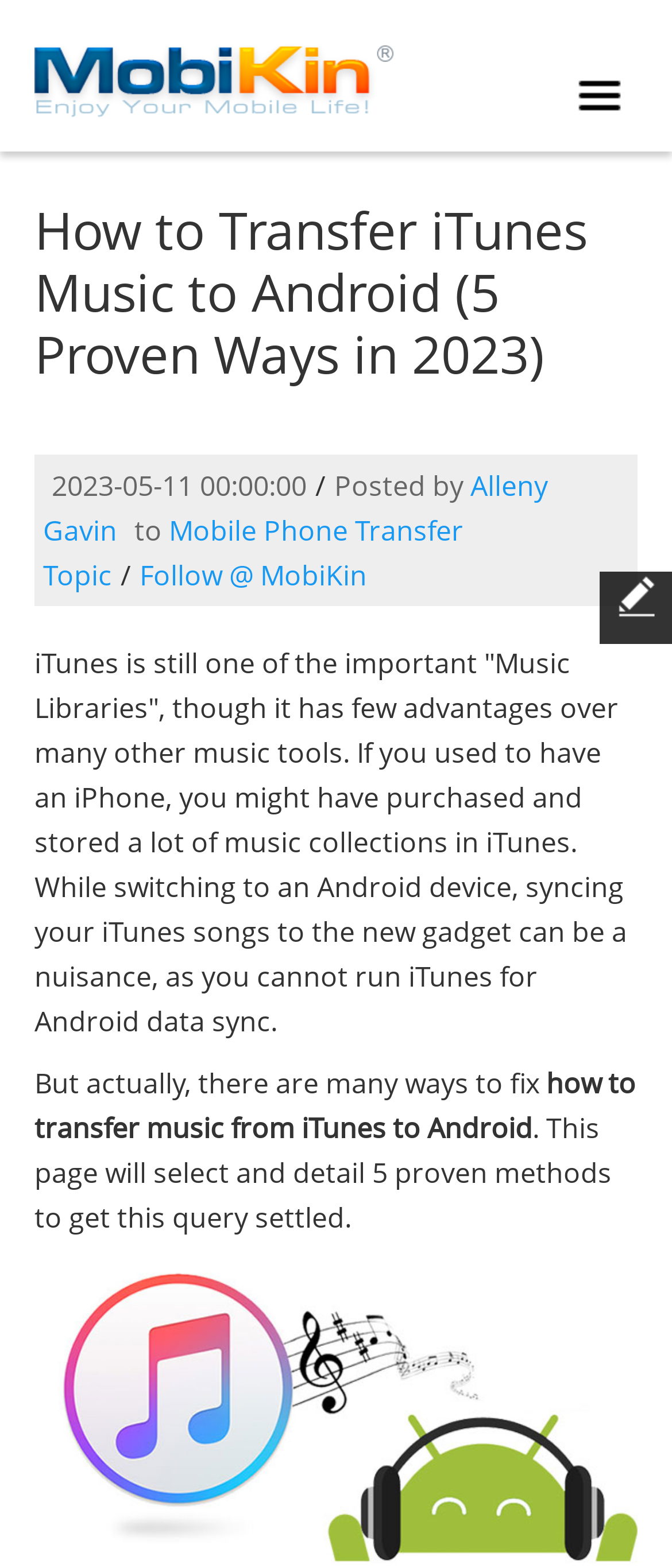Identify the bounding box for the UI element described as: "Mobile Phone Transfer Topic". Ensure the coordinates are four float numbers between 0 and 1, formatted as [left, top, right, bottom].

[0.064, 0.326, 0.69, 0.379]